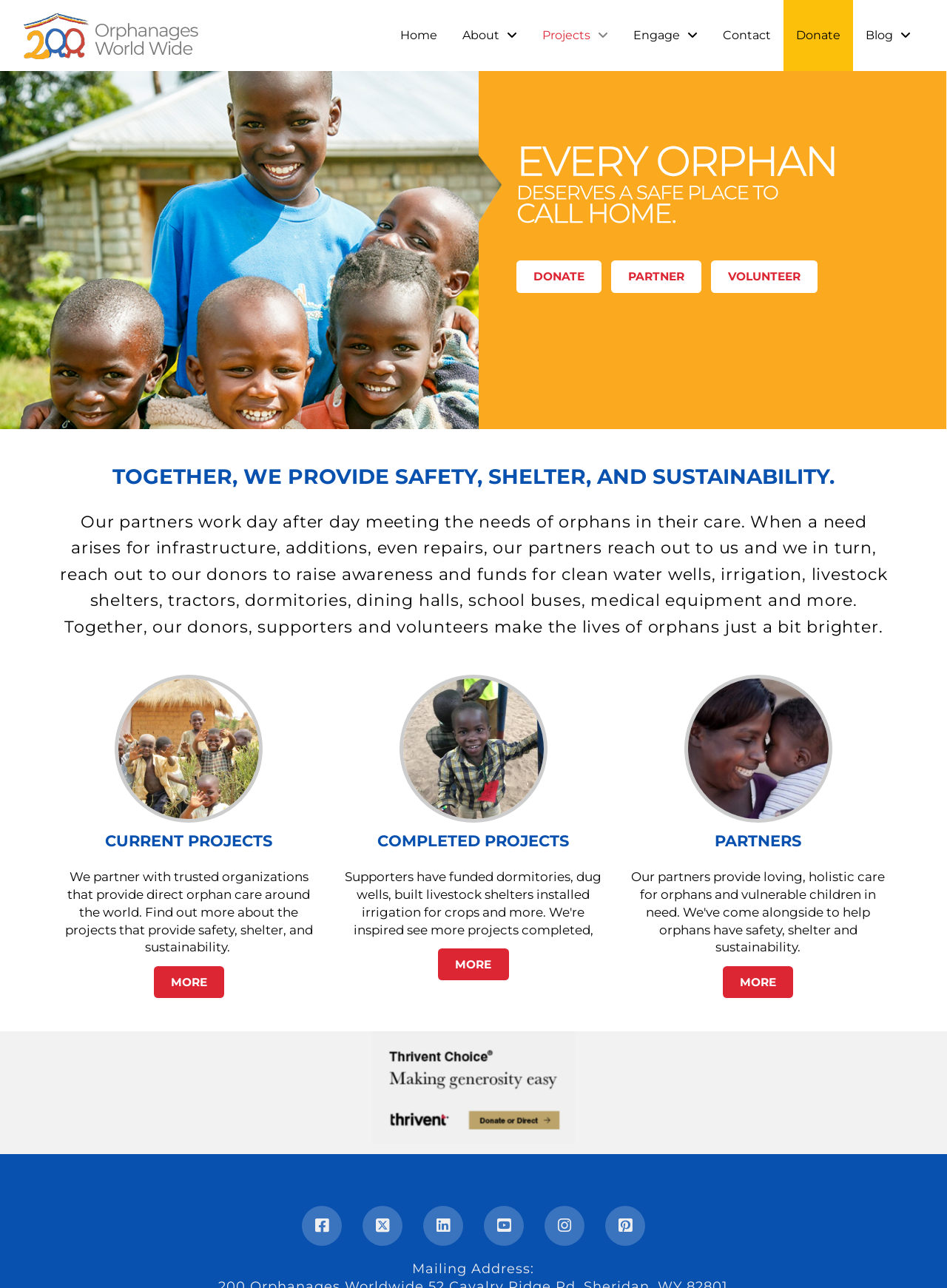Determine the bounding box coordinates in the format (top-left x, top-left y, bottom-right x, bottom-right y). Ensure all values are floating point numbers between 0 and 1. Identify the bounding box of the UI element described by: current Projects

[0.06, 0.644, 0.339, 0.661]